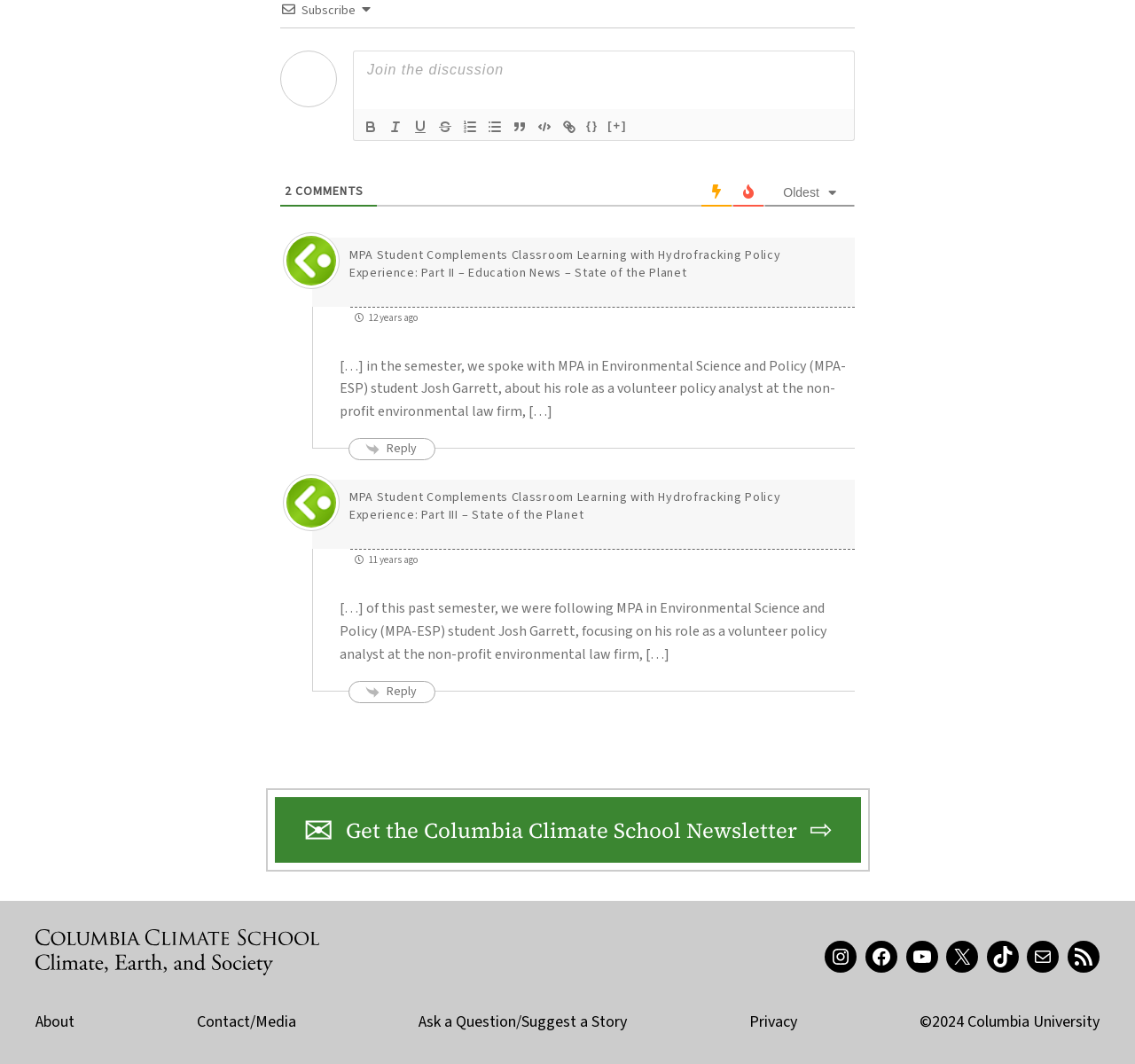Please predict the bounding box coordinates of the element's region where a click is necessary to complete the following instruction: "Subscribe to the newsletter". The coordinates should be represented by four float numbers between 0 and 1, i.e., [left, top, right, bottom].

[0.266, 0.001, 0.313, 0.018]